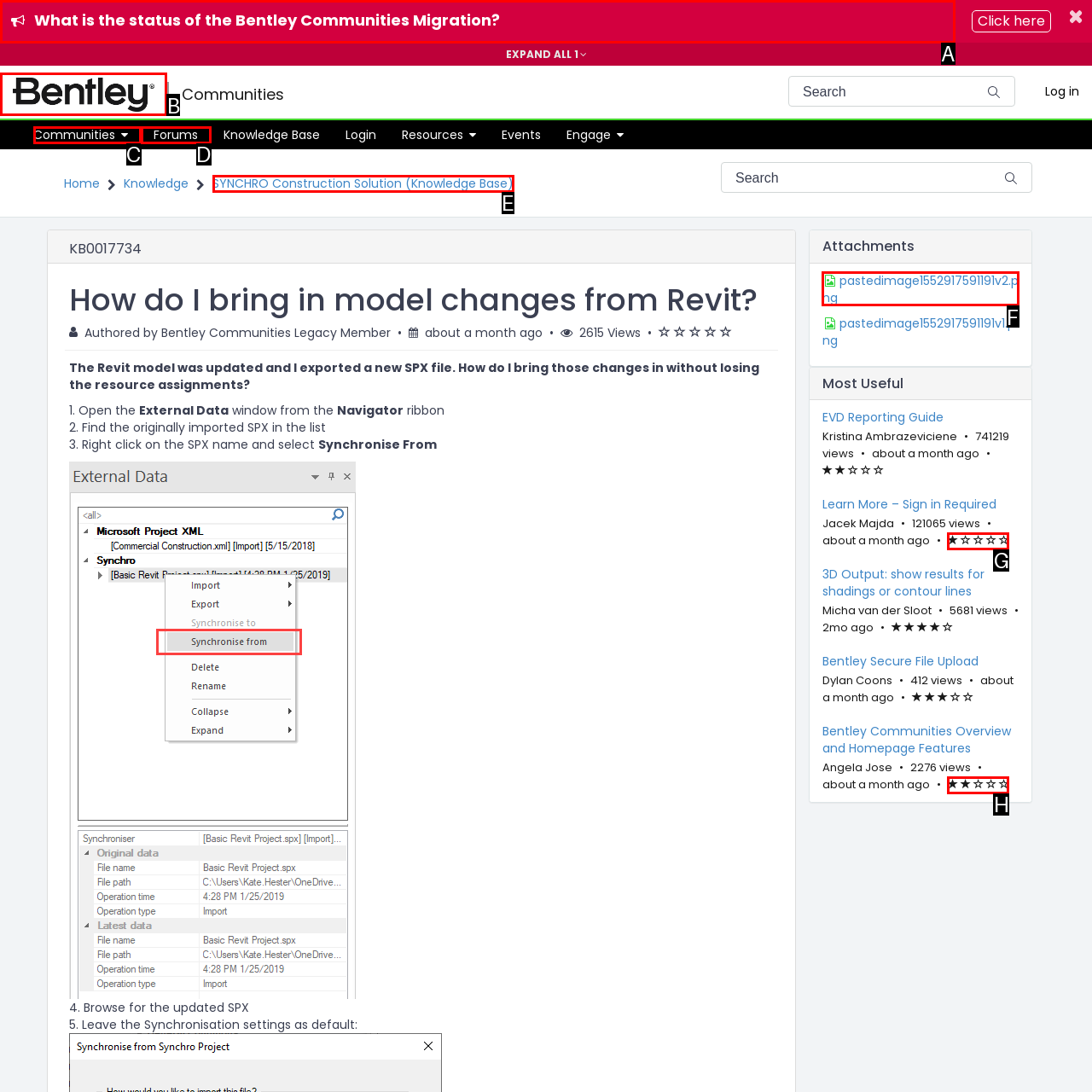For the given instruction: Go to homepage, determine which boxed UI element should be clicked. Answer with the letter of the corresponding option directly.

B